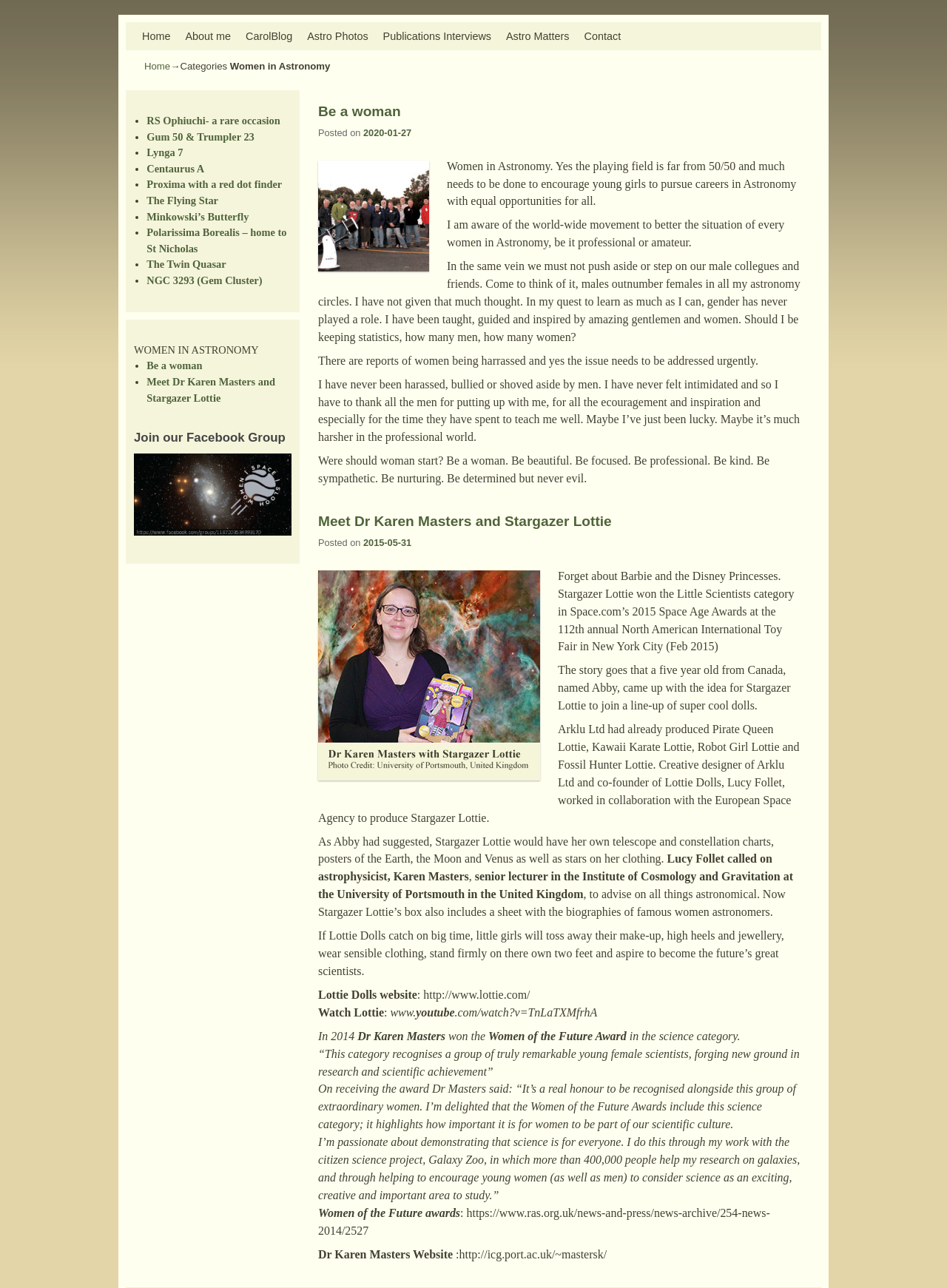With reference to the image, please provide a detailed answer to the following question: What is the title of the first article?

The first article is located in the main section of the webpage, and its title is 'Be a woman', which is indicated by the heading element with the text 'Be a woman'.